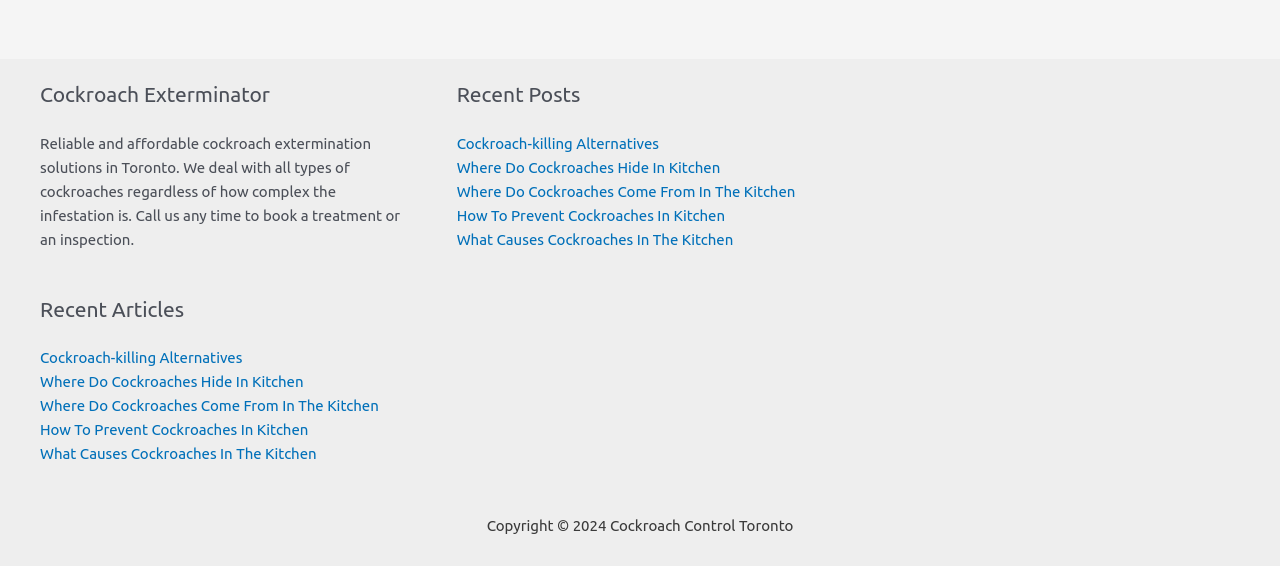What is the copyright year of the webpage?
Please use the image to deliver a detailed and complete answer.

The copyright year of the webpage is 2024 as stated in the static text element 'Copyright © 2024 Cockroach Control Toronto' at the bottom of the webpage.